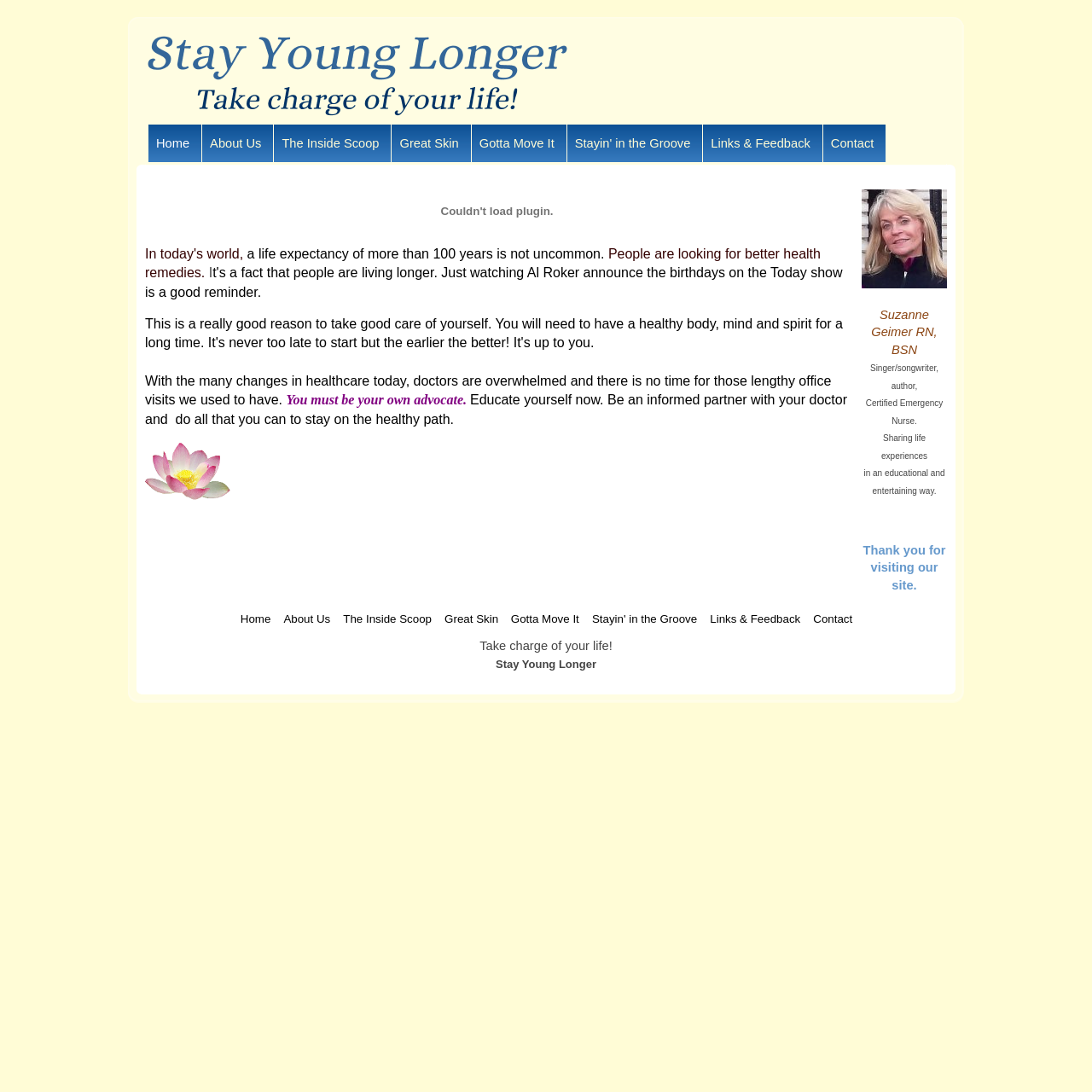Identify the bounding box coordinates of the element that should be clicked to fulfill this task: "Visit the 'About Us' page". The coordinates should be provided as four float numbers between 0 and 1, i.e., [left, top, right, bottom].

[0.185, 0.114, 0.25, 0.148]